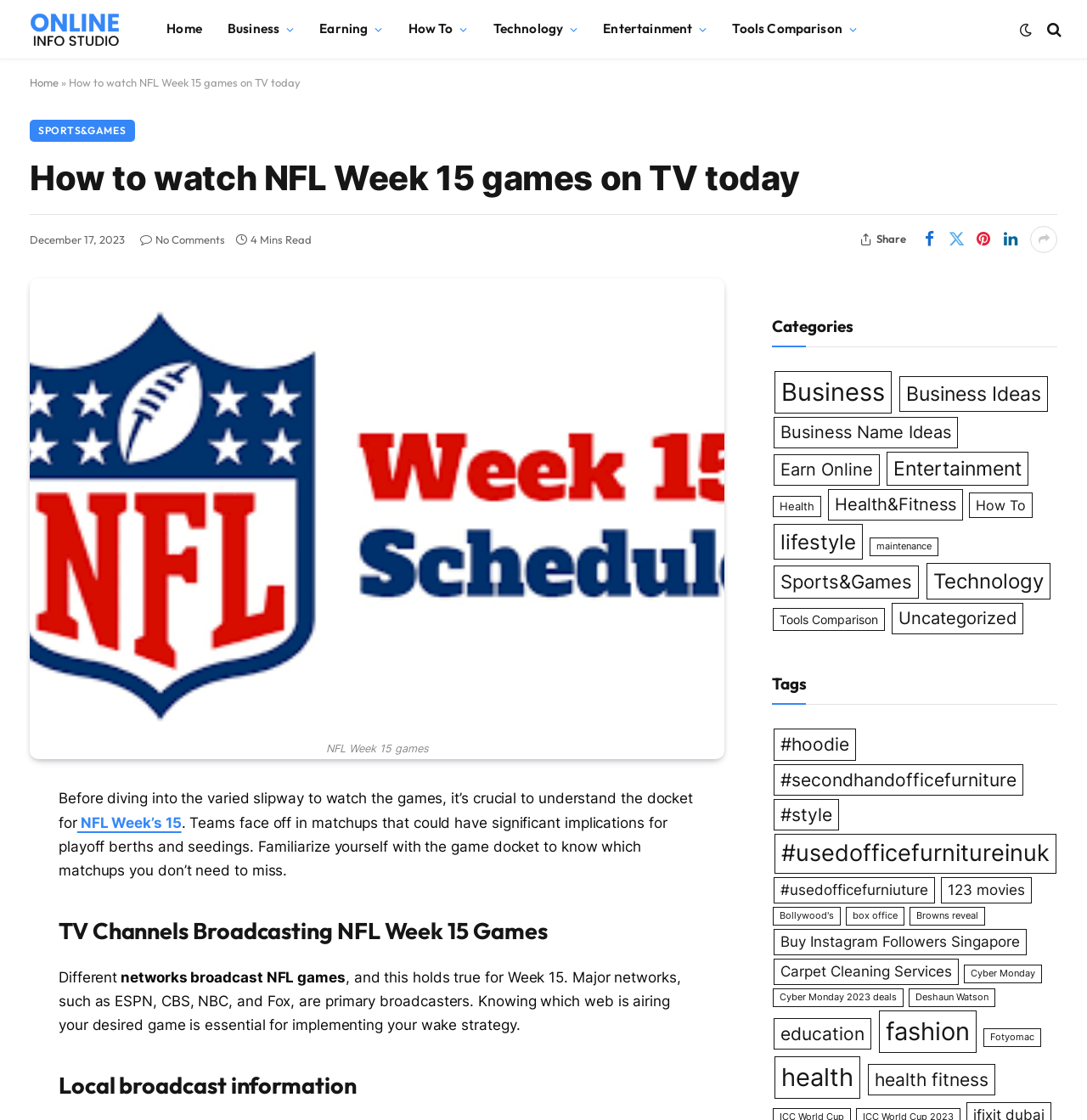Can you find the bounding box coordinates of the area I should click to execute the following instruction: "Click on the 'TV Channels Broadcasting NFL Week 15 Games' heading"?

[0.054, 0.816, 0.64, 0.846]